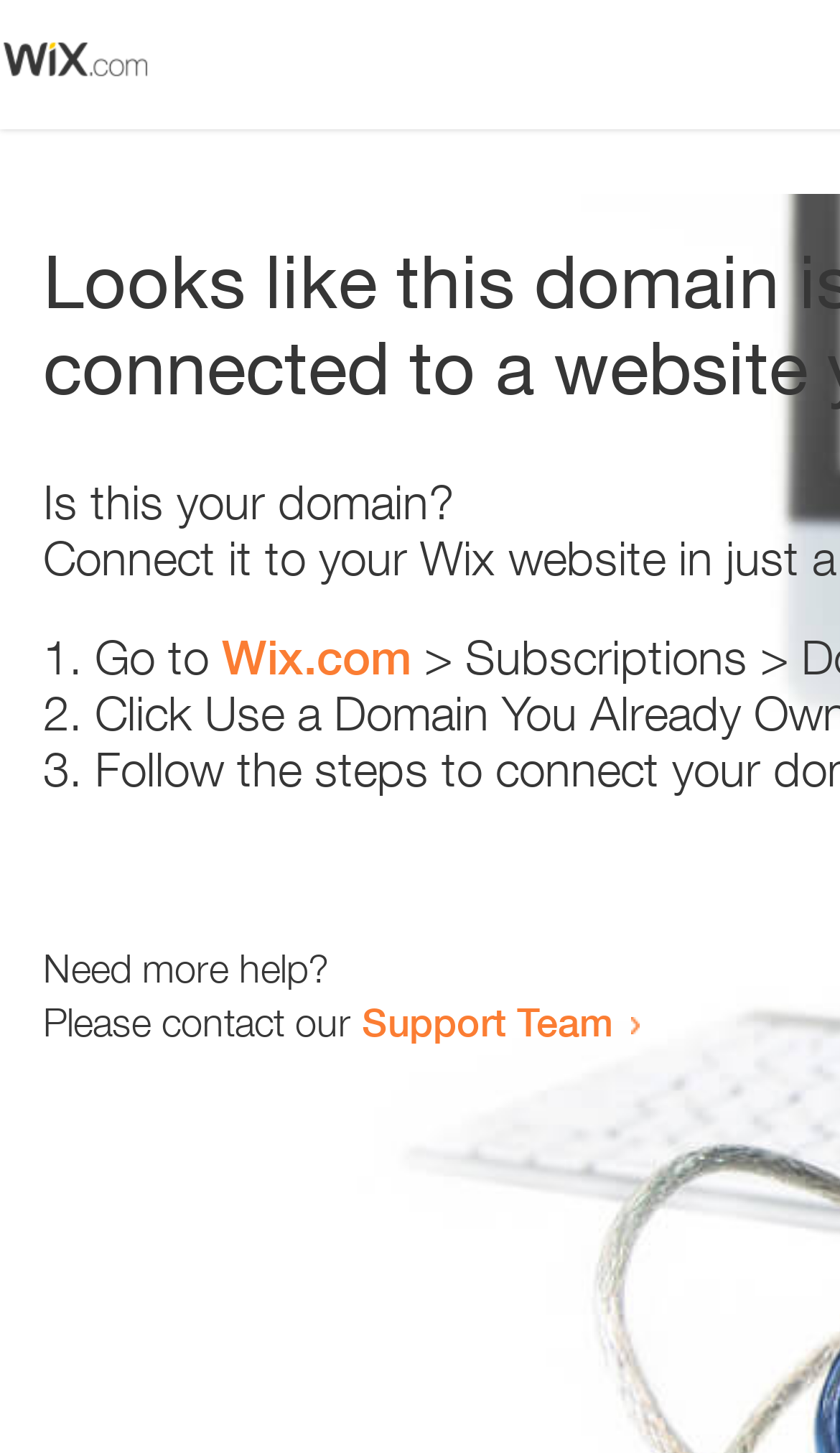What is the title or heading displayed on the webpage?

Looks like this domain isn't
connected to a website yet